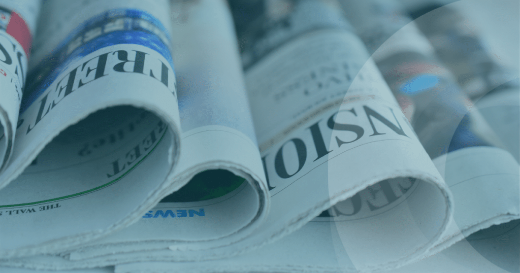Paint a vivid picture of the image with your description.

The image captures a close-up view of rolled newspapers featuring bold headlines, with "NEWS" prominently visible. The papers are slightly overlapping and arranged in a way that suggests they are recently read or are awaiting the attention of the reader. The background is softly blurred, enhancing the focus on the textures and colors of the newspaper, which is typical of a professional update or news briefing. This image aligns with the theme of the "Blackdot Solutions Spring Update," emphasizing the delivery of current events and key insights in the fields of anti-financial crime and money laundering, reflecting the importance of staying informed in a rapidly changing landscape.